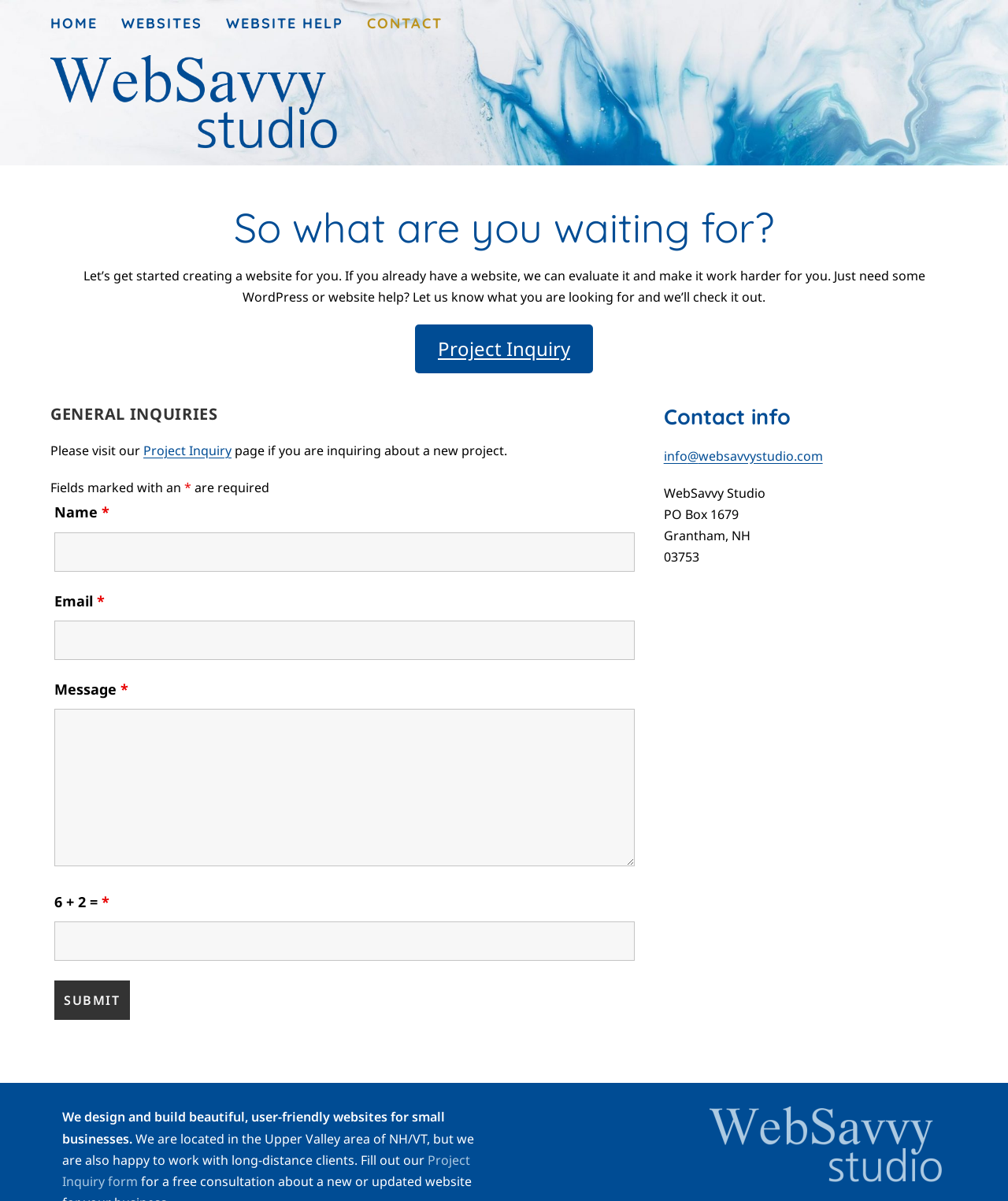Provide the bounding box coordinates of the section that needs to be clicked to accomplish the following instruction: "Fill out the Name field."

[0.054, 0.443, 0.629, 0.476]